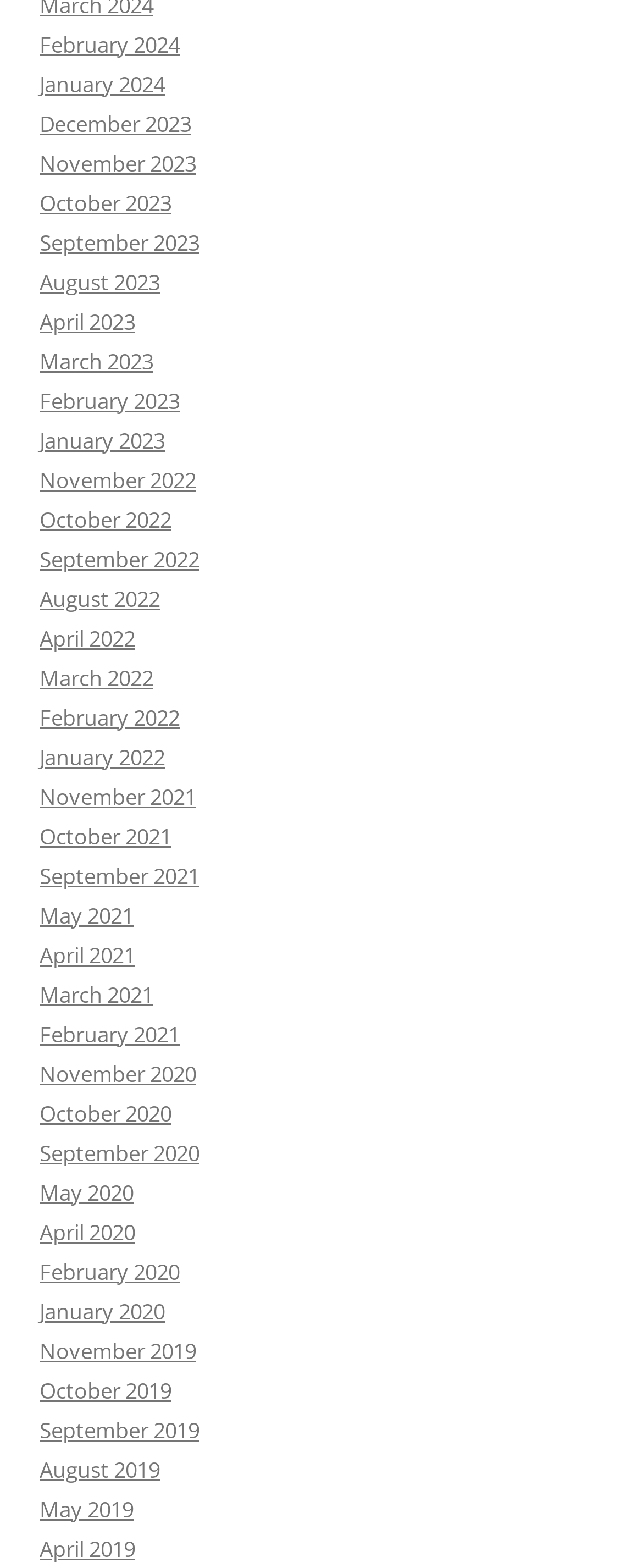Identify the bounding box coordinates for the element you need to click to achieve the following task: "View September 2020". Provide the bounding box coordinates as four float numbers between 0 and 1, in the form [left, top, right, bottom].

[0.062, 0.725, 0.31, 0.744]